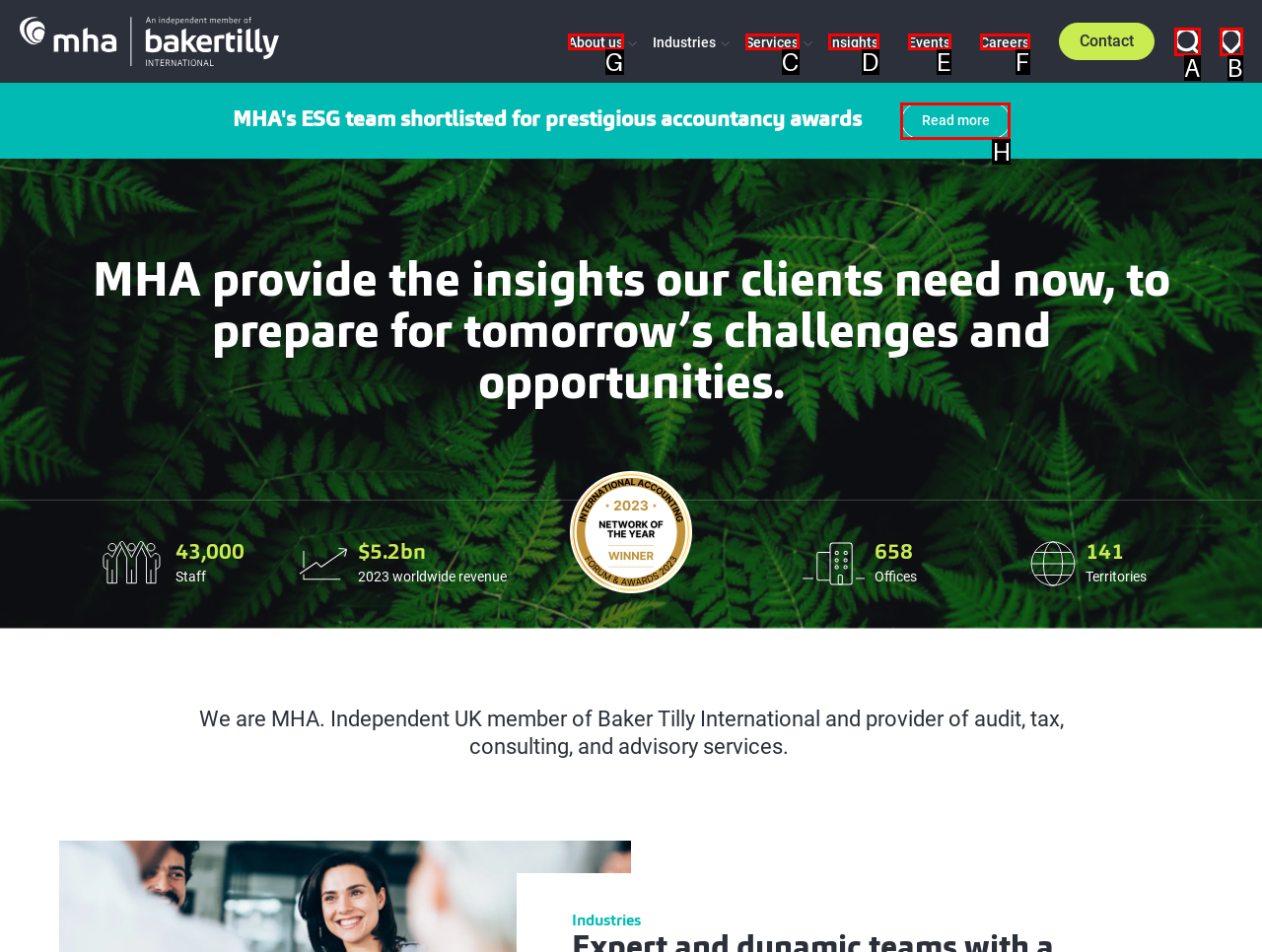Choose the letter of the UI element necessary for this task: Go to About us
Answer with the correct letter.

G